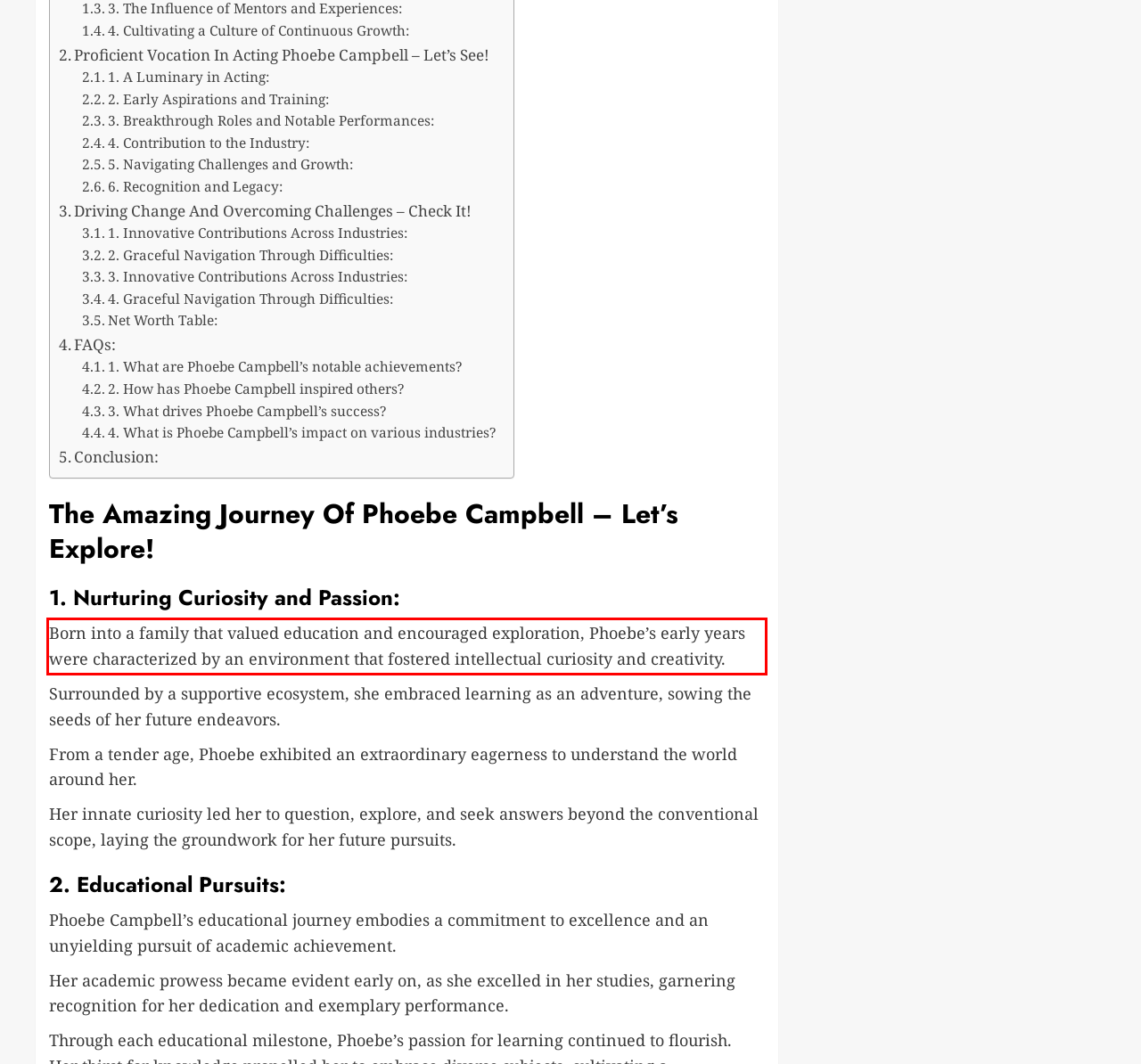Given a webpage screenshot with a red bounding box, perform OCR to read and deliver the text enclosed by the red bounding box.

Born into a family that valued education and encouraged exploration, Phoebe’s early years were characterized by an environment that fostered intellectual curiosity and creativity.